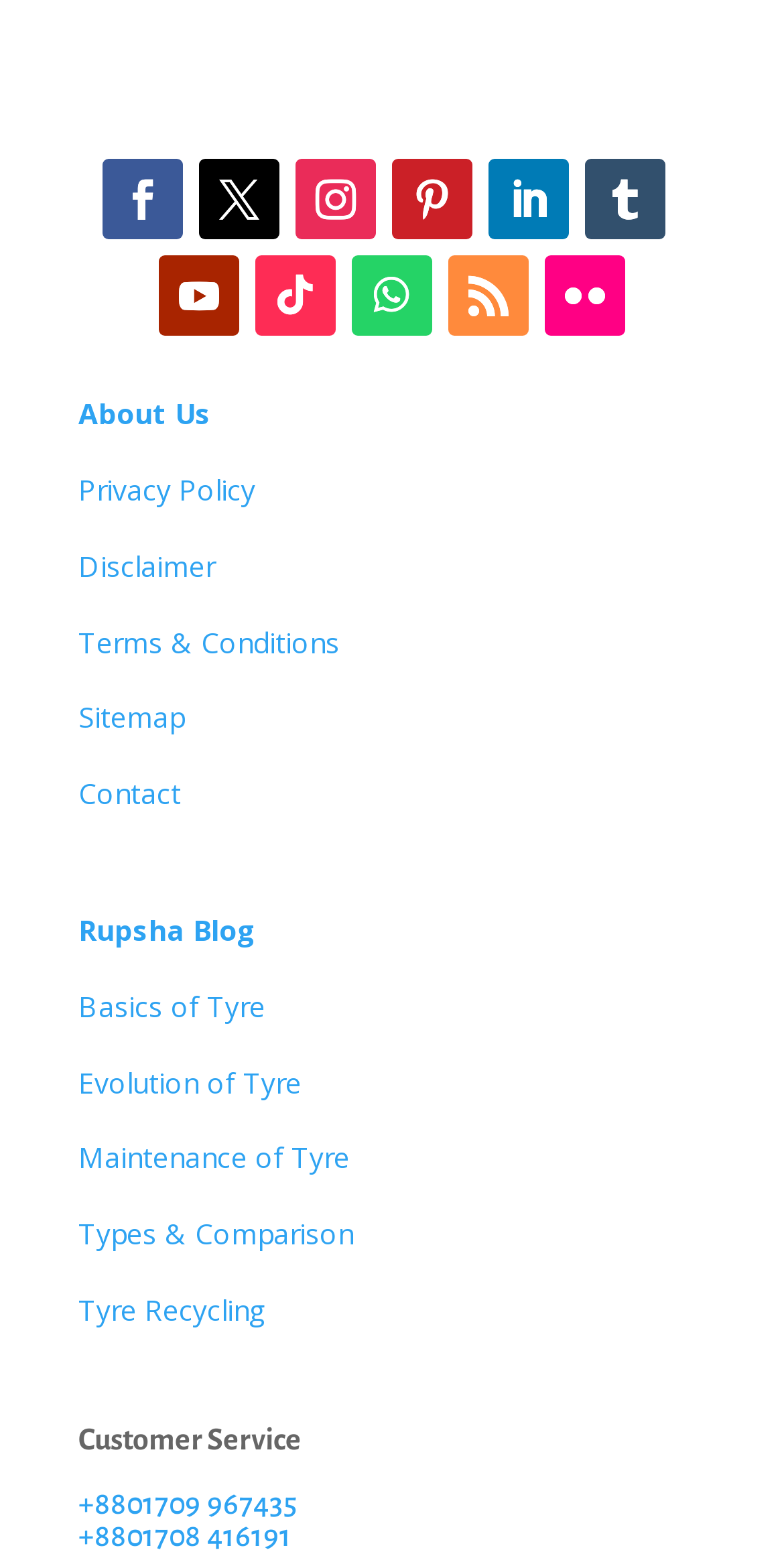Locate the bounding box coordinates of the element's region that should be clicked to carry out the following instruction: "Click on About Us". The coordinates need to be four float numbers between 0 and 1, i.e., [left, top, right, bottom].

[0.1, 0.253, 0.269, 0.277]